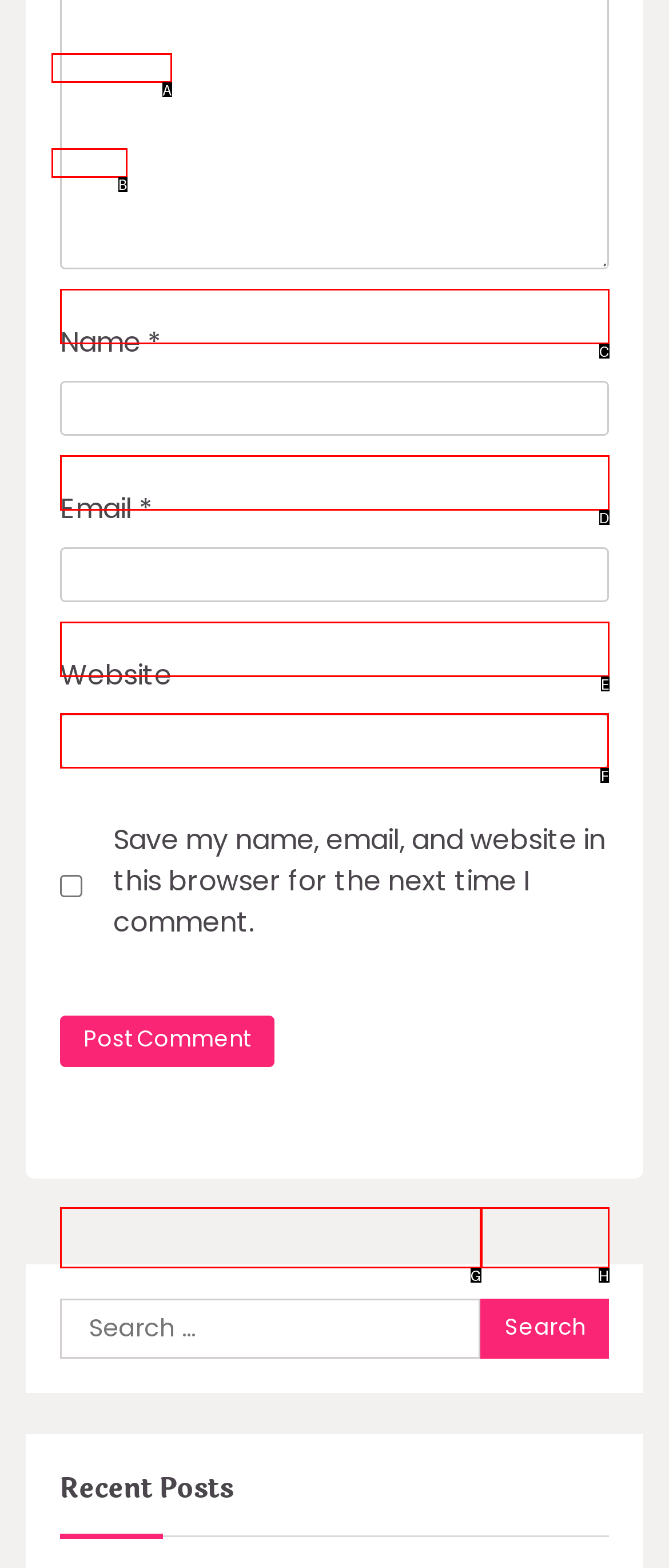Please indicate which HTML element should be clicked to fulfill the following task: Type your website. Provide the letter of the selected option.

F